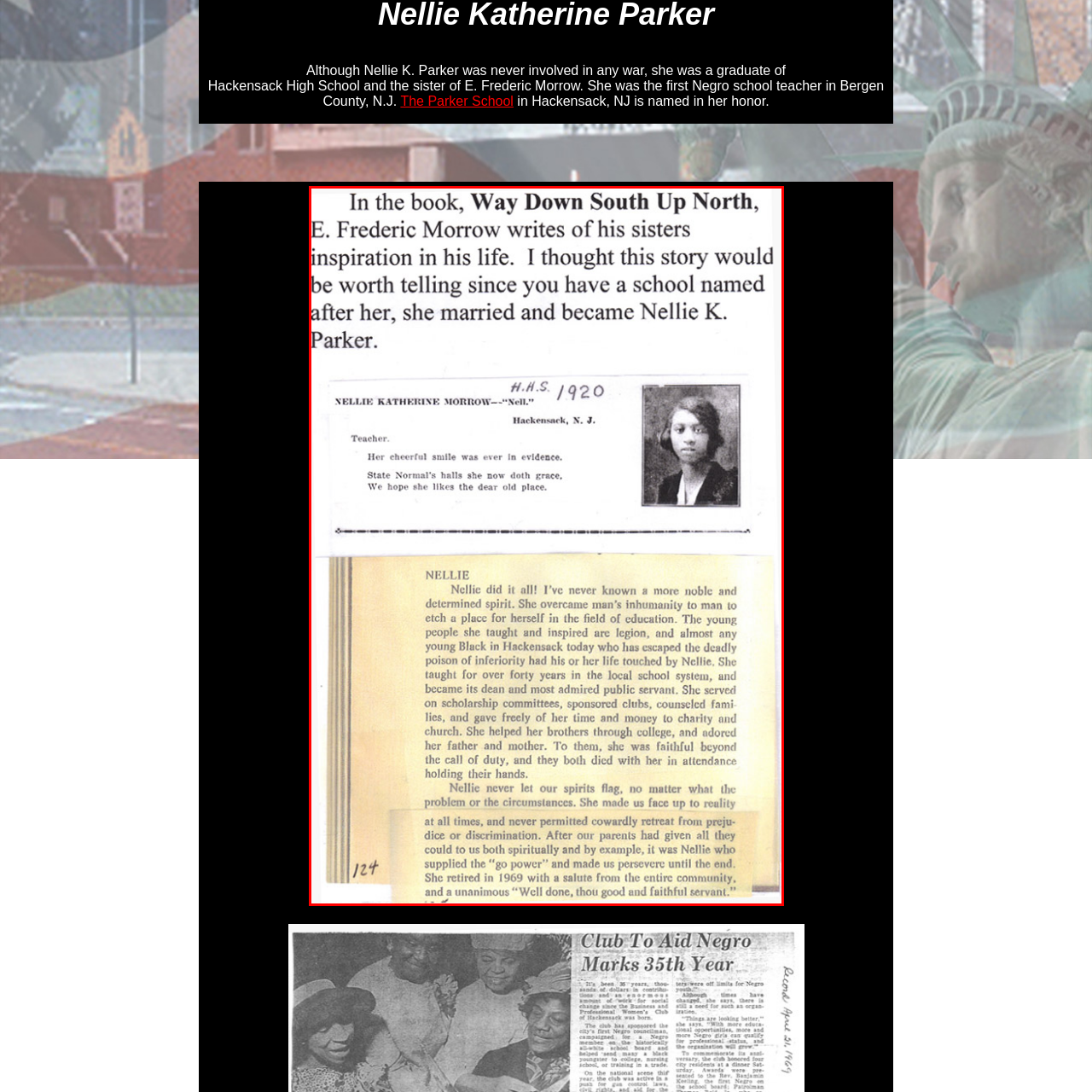Where did Nellie K. Morrow graduate from?
Inspect the image area outlined by the red bounding box and deliver a detailed response to the question, based on the elements you observe.

The upper section presents a brief summary mentioning her cheerful disposition and her graduation from Hackensack High School in 1920.